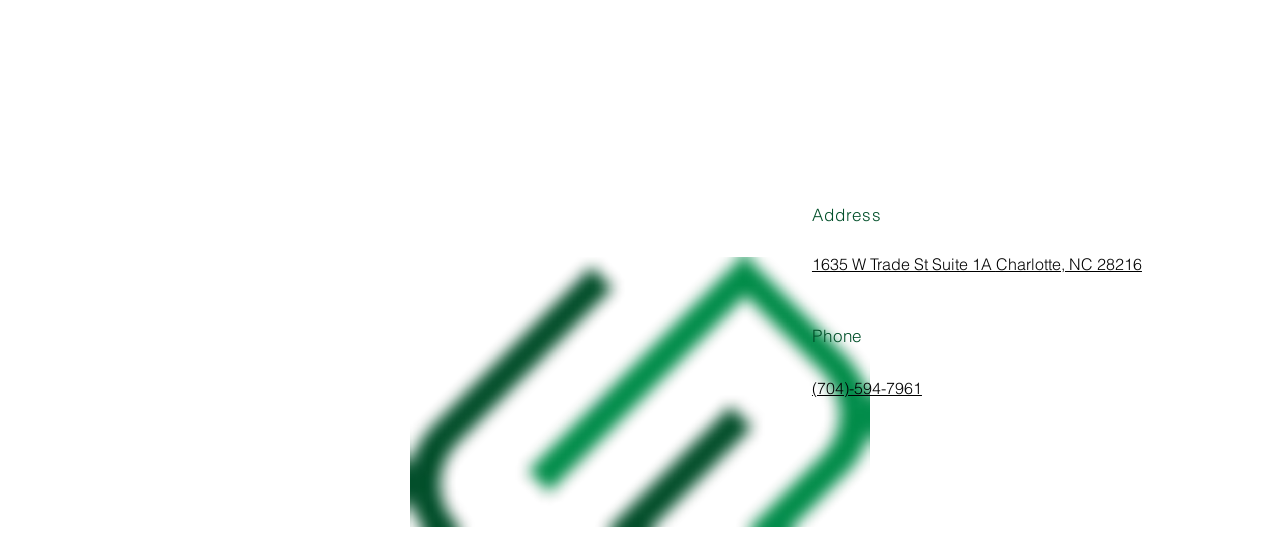Identify the bounding box coordinates of the specific part of the webpage to click to complete this instruction: "Open Facebook".

[0.634, 0.826, 0.658, 0.882]